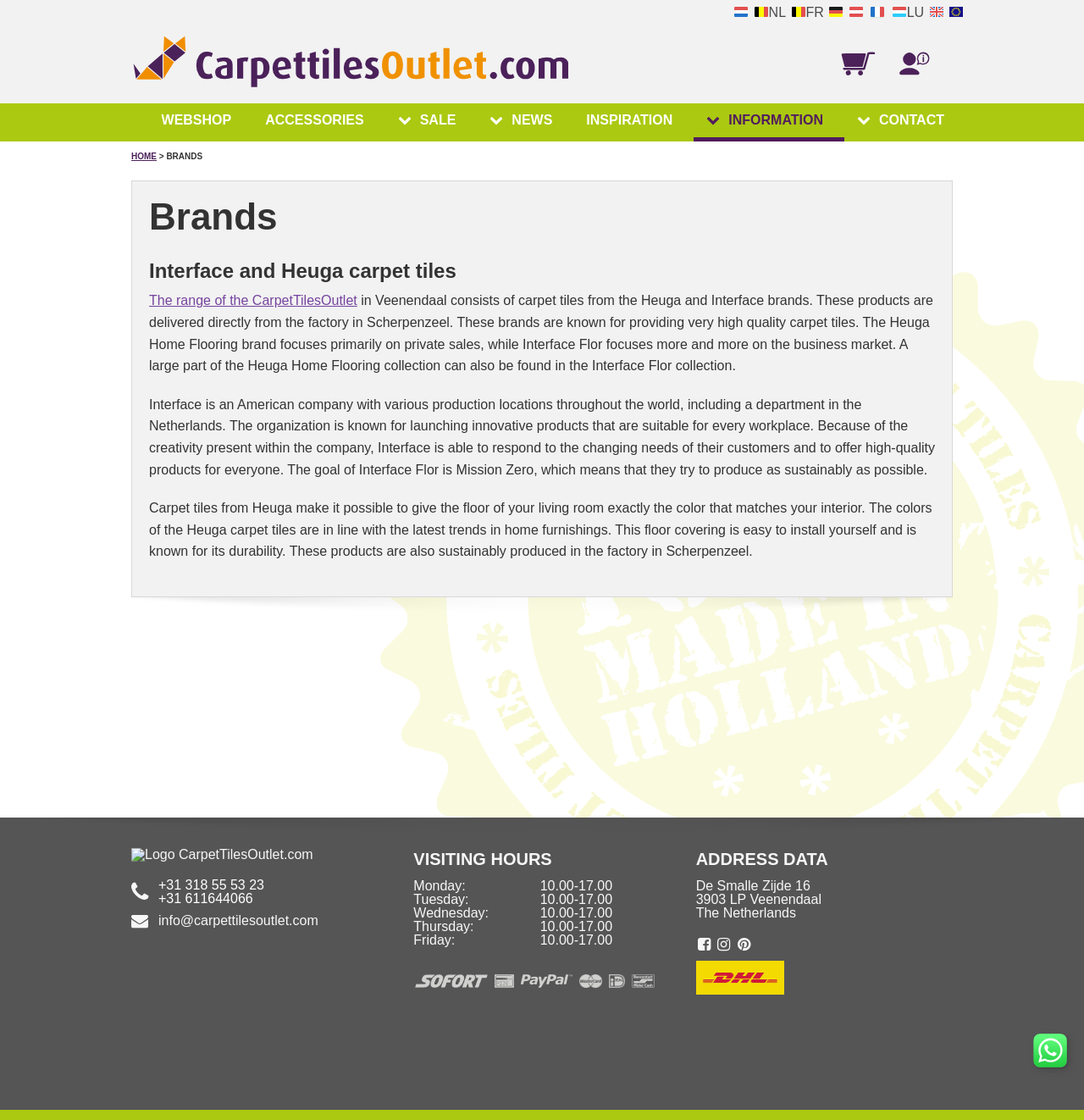Detail the various sections and features present on the webpage.

This webpage is about CarpetTilesOutlet.com, a website that sells carpet tiles from brands like Interface and Heuga. At the top of the page, there are several links to switch between different languages, including NL, FR, and LU. Below these links, there is a logo of CarpetTilesOutlet.com, followed by a navigation menu with links to WEBSHOP, ACCESSORIES, SALE, NEWS, INSPIRATION, INFORMATION, and CONTACT.

The main content of the page is divided into several sections. The first section is about the brands, Interface and Heuga, and their carpet tiles. There is a heading "Brands" followed by a paragraph of text that describes the range of carpet tiles offered by CarpetTilesOutlet.com. Below this, there are three paragraphs of text that provide more information about Interface and Heuga, including their focus on sustainability and high-quality products.

To the right of the main content, there is a section with links to the shopping basket and contact details. Below this, there is a section with links to the website's social media profiles, including WhatsApp.

At the bottom of the page, there is a section with the website's visiting hours, address data, and payment information. The visiting hours are listed from Monday to Friday, and the address data includes the street address, postal code, and country. The payment information includes logos of various payment methods, such as Sofort, PIN, PayPal, MasterCard, iDEAL, and Bancontact.

There are also several images on the page, including the logo of CarpetTilesOutlet.com, images of the carpet tiles, and logos of the payment methods. Overall, the webpage is well-organized and easy to navigate, with clear headings and concise text that provides useful information about the website and its products.